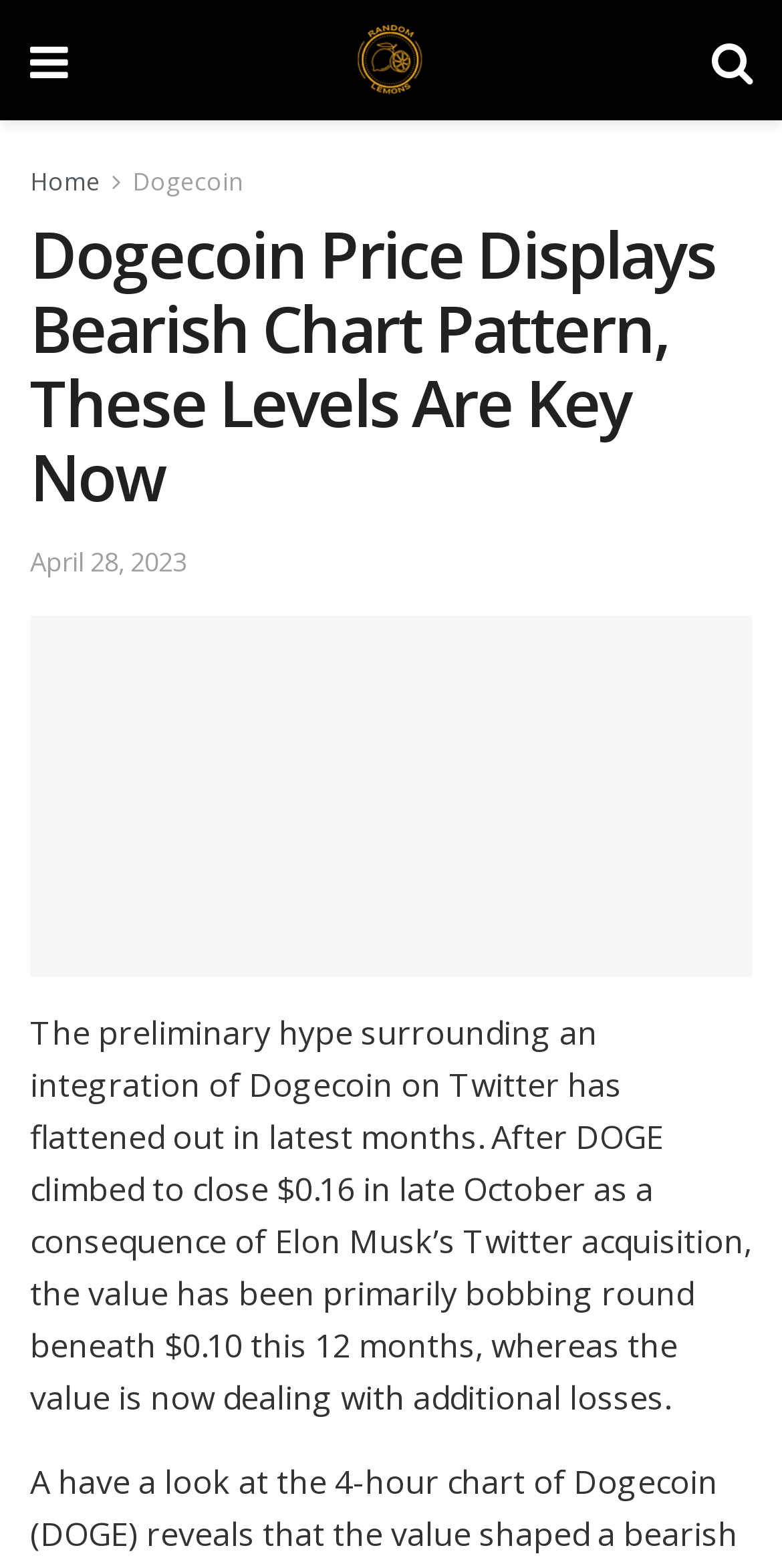Provide the bounding box coordinates for the UI element that is described by this text: "Home". The coordinates should be in the form of four float numbers between 0 and 1: [left, top, right, bottom].

[0.038, 0.105, 0.128, 0.127]